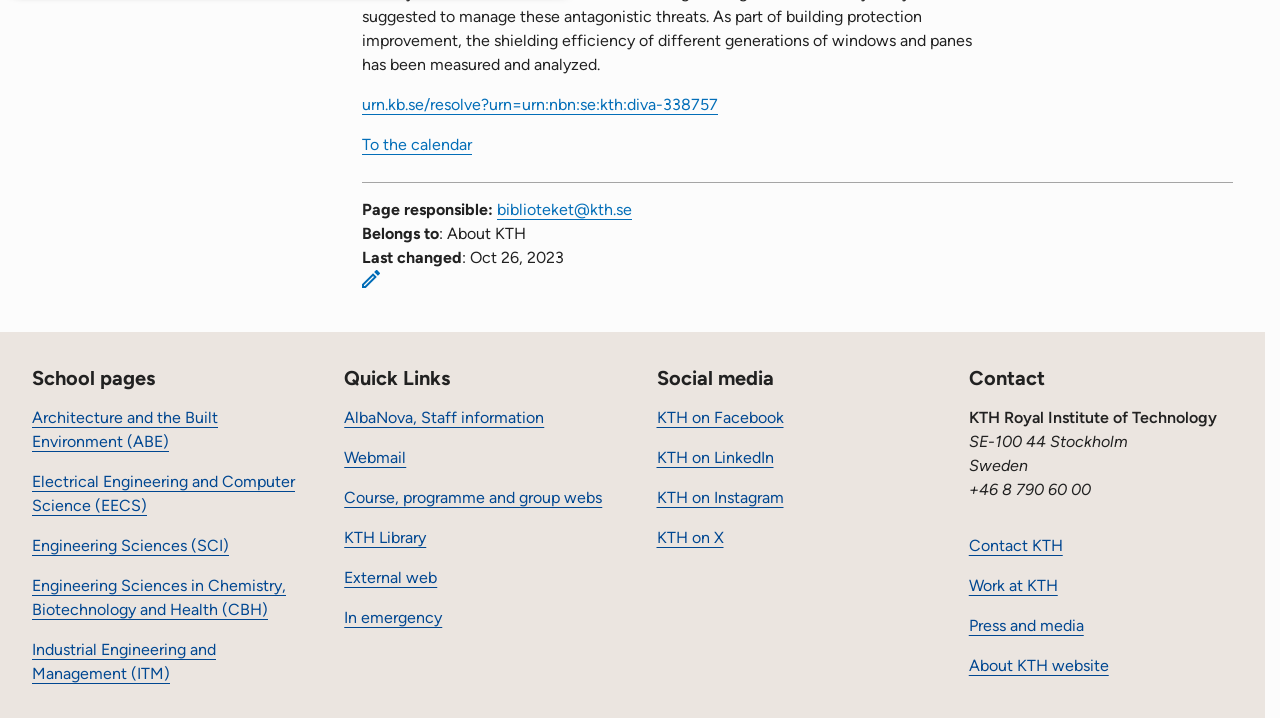Locate the bounding box coordinates of the area that needs to be clicked to fulfill the following instruction: "Visit the Architecture and the Built Environment page". The coordinates should be in the format of four float numbers between 0 and 1, namely [left, top, right, bottom].

[0.025, 0.568, 0.17, 0.628]